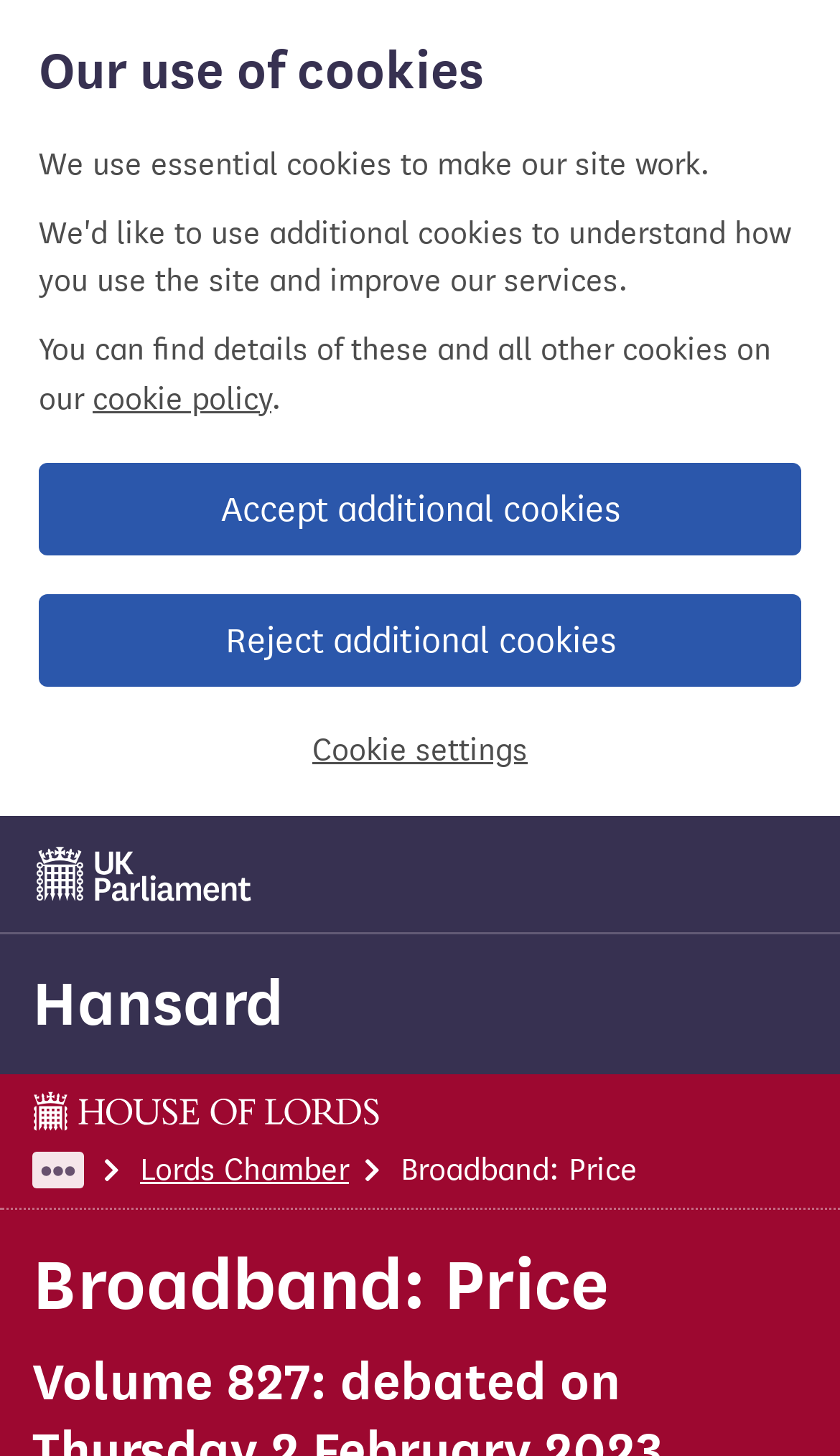What is the name of the record?
Answer with a single word or short phrase according to what you see in the image.

Hansard